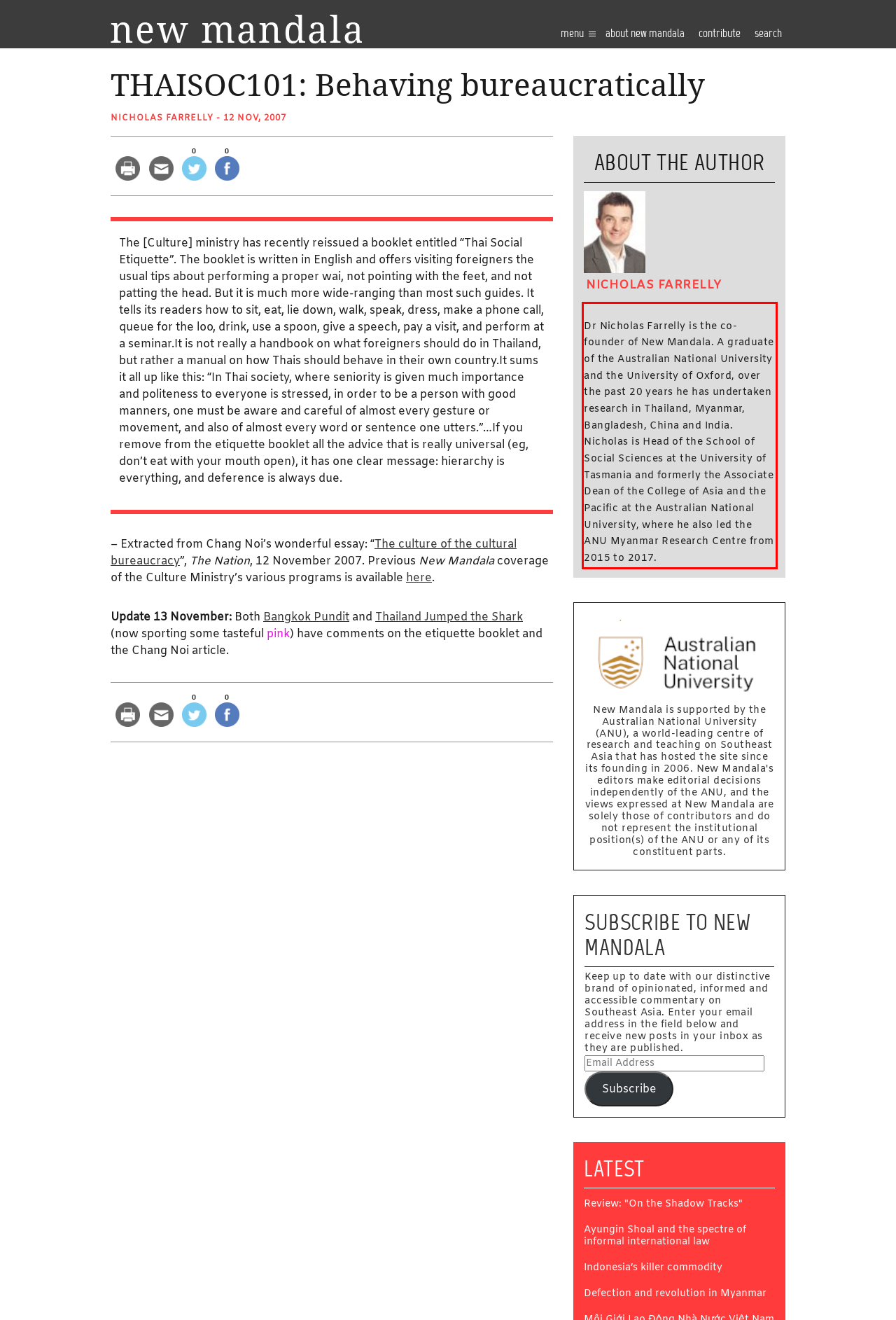Examine the screenshot of the webpage, locate the red bounding box, and generate the text contained within it.

Dr Nicholas Farrelly is the co-founder of New Mandala. A graduate of the Australian National University and the University of Oxford, over the past 20 years he has undertaken research in Thailand, Myanmar, Bangladesh, China and India. Nicholas is Head of the School of Social Sciences at the University of Tasmania and formerly the Associate Dean of the College of Asia and the Pacific at the Australian National University, where he also led the ANU Myanmar Research Centre from 2015 to 2017.